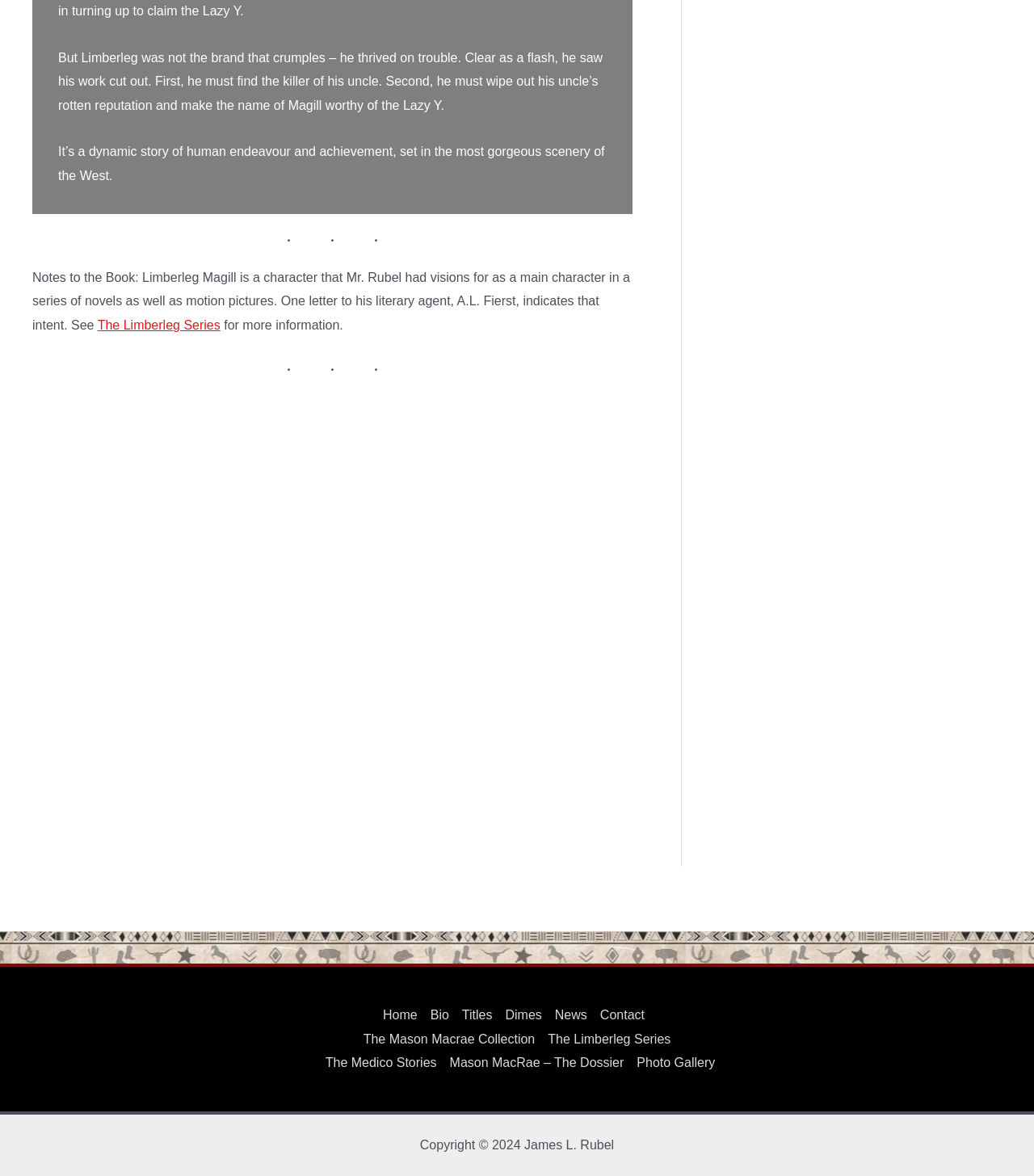Find the bounding box coordinates for the area that must be clicked to perform this action: "Click on Mid-Century Modern Kitchen Ideas".

None